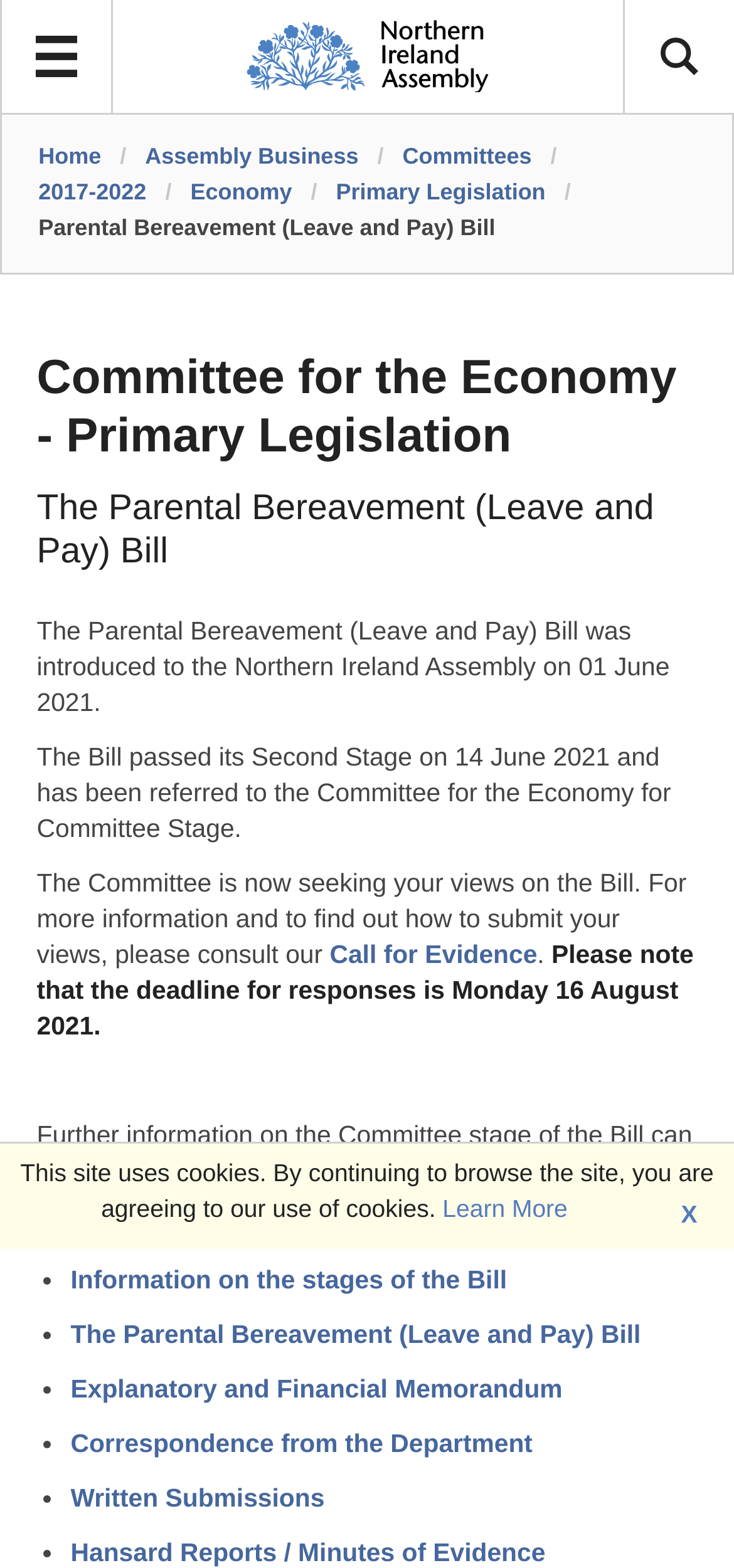Please find the bounding box coordinates of the element's region to be clicked to carry out this instruction: "View Committee for the Economy - Primary Legislation".

[0.05, 0.223, 0.95, 0.297]